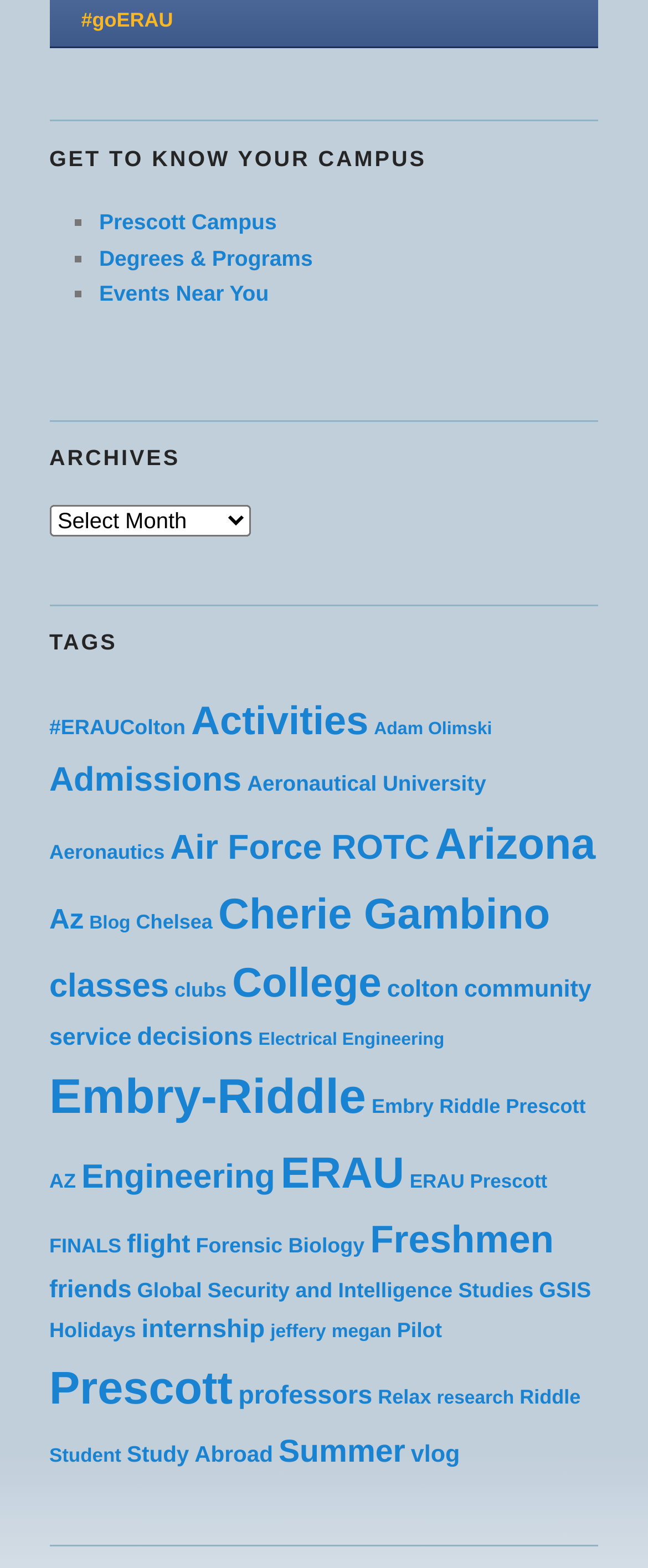How many links have the word 'Prescott' in their text?
Give a detailed response to the question by analyzing the screenshot.

I searched for links that have the word 'Prescott' in their text and found three links: 'Prescott Campus', 'Embry Riddle Prescott AZ (12 posts)', and 'Prescott (234 posts)'.